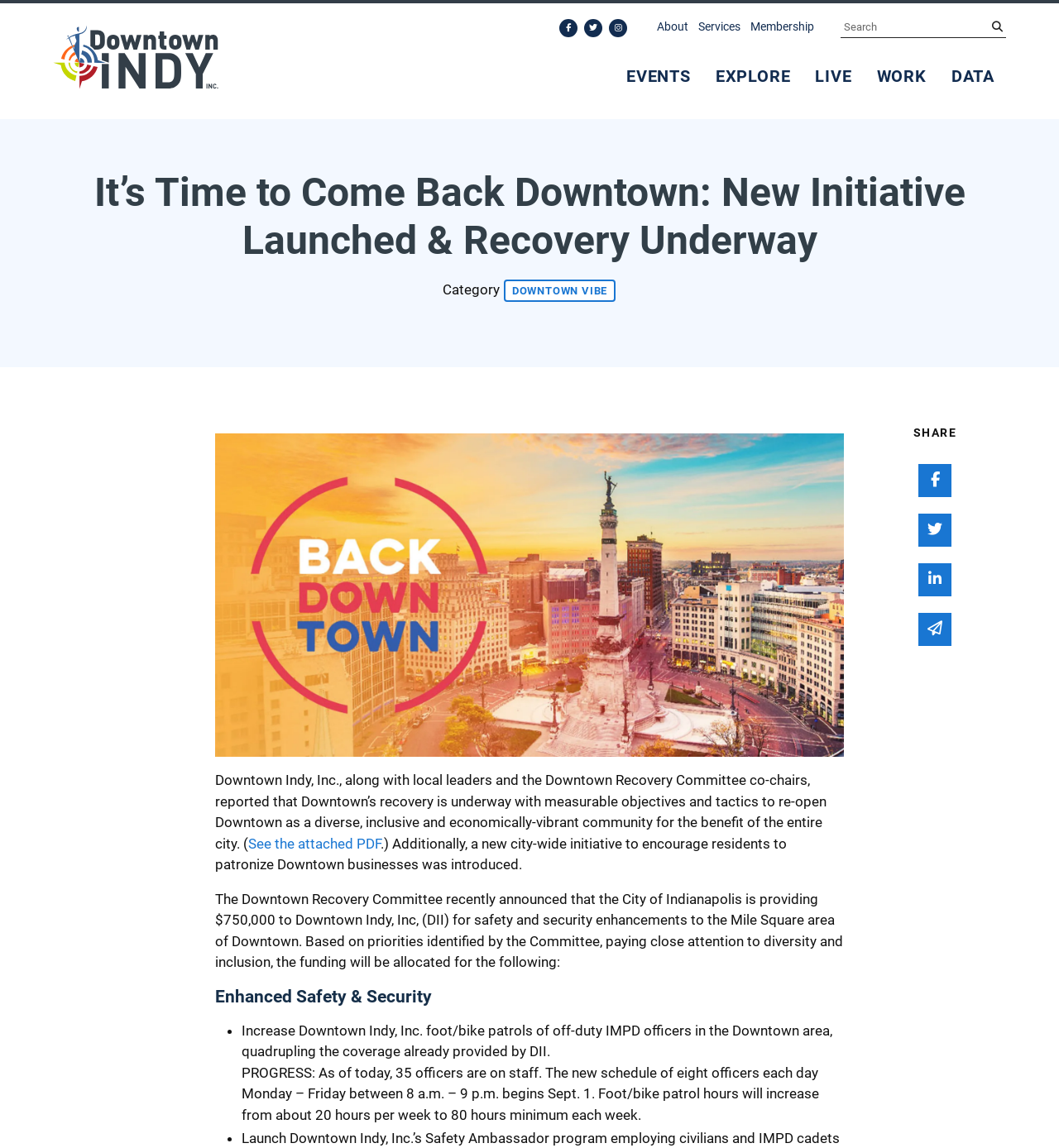Locate the bounding box coordinates of the clickable part needed for the task: "Share on Facebook".

[0.867, 0.404, 0.898, 0.433]